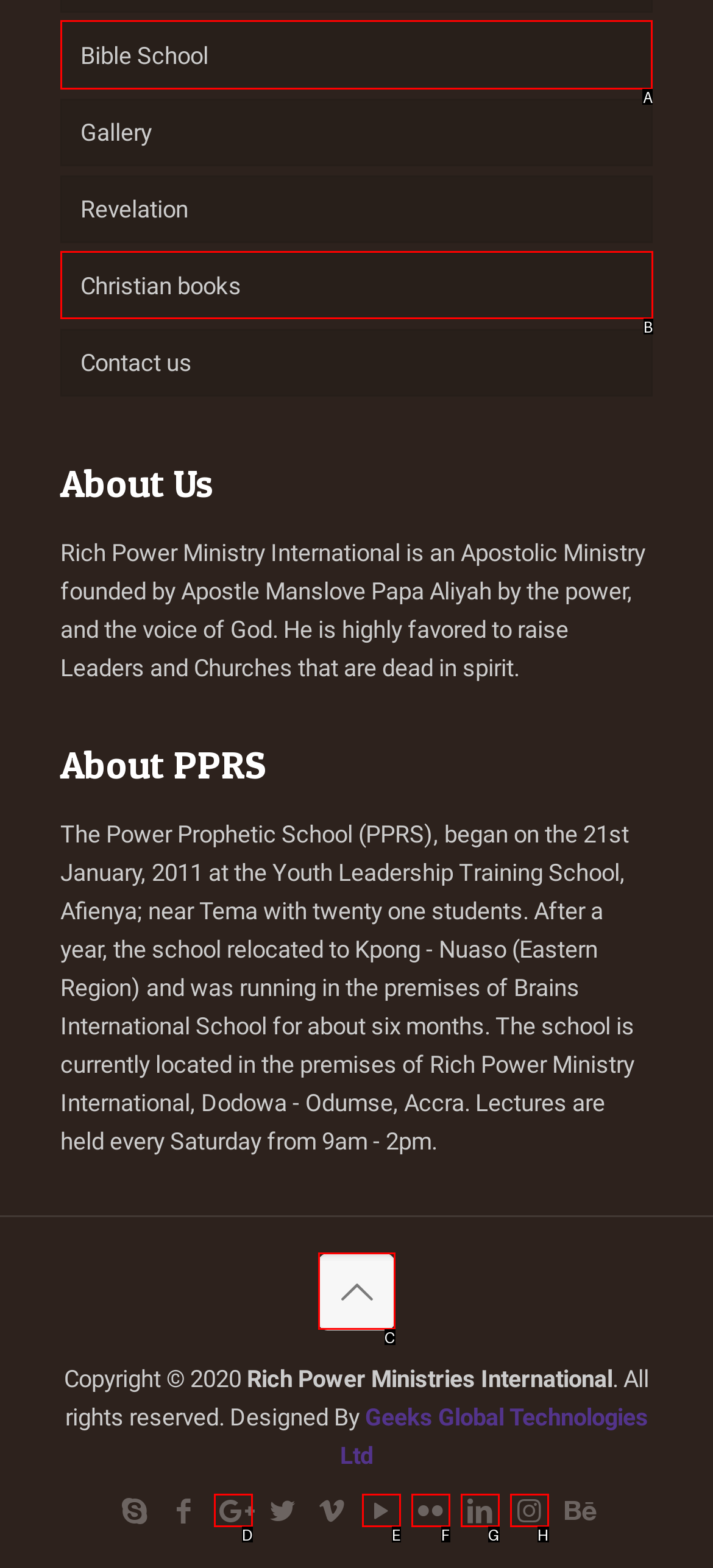Choose the HTML element that needs to be clicked for the given task: Click Bible School Respond by giving the letter of the chosen option.

A